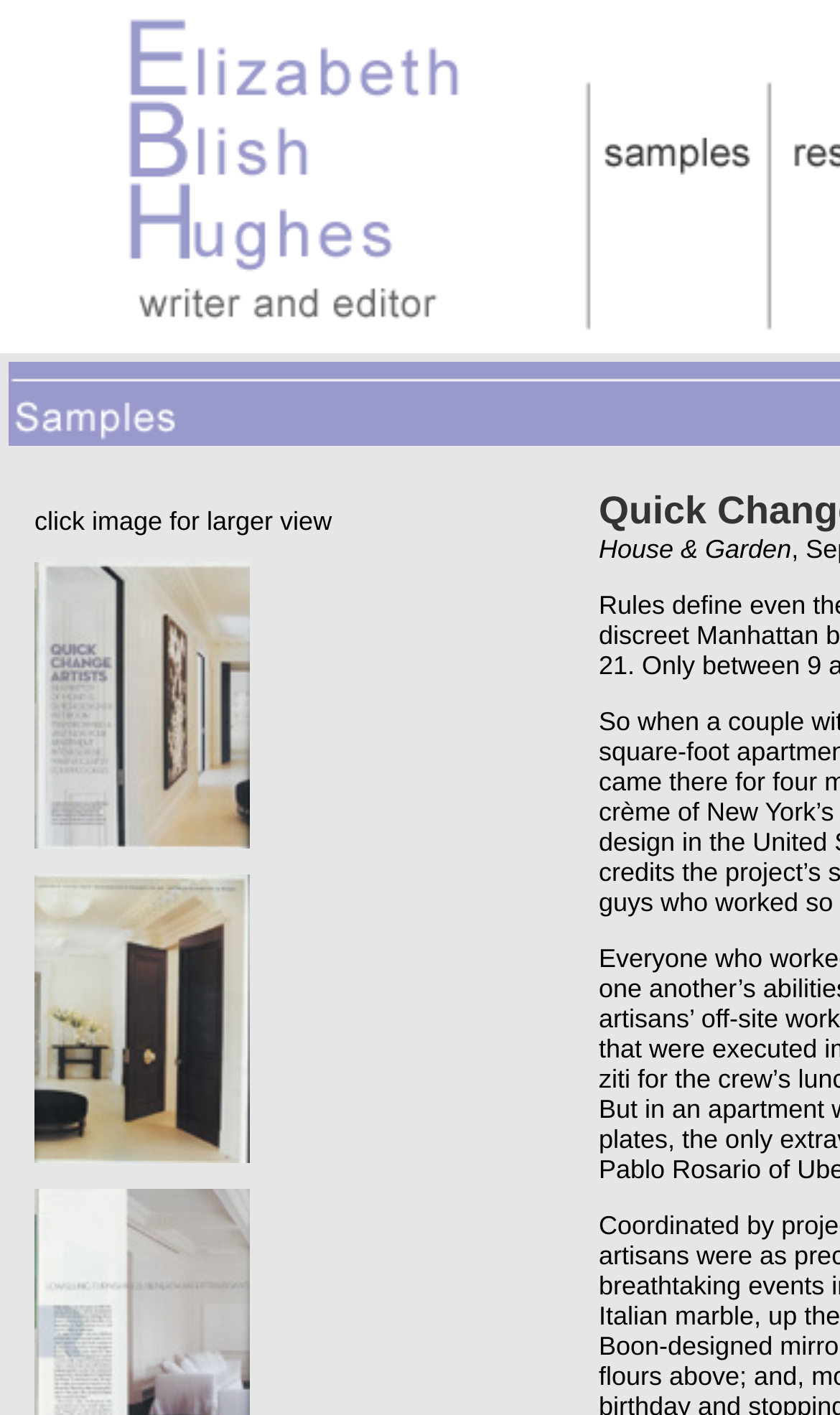What is the main content of this webpage?
Provide a short answer using one word or a brief phrase based on the image.

Images and links